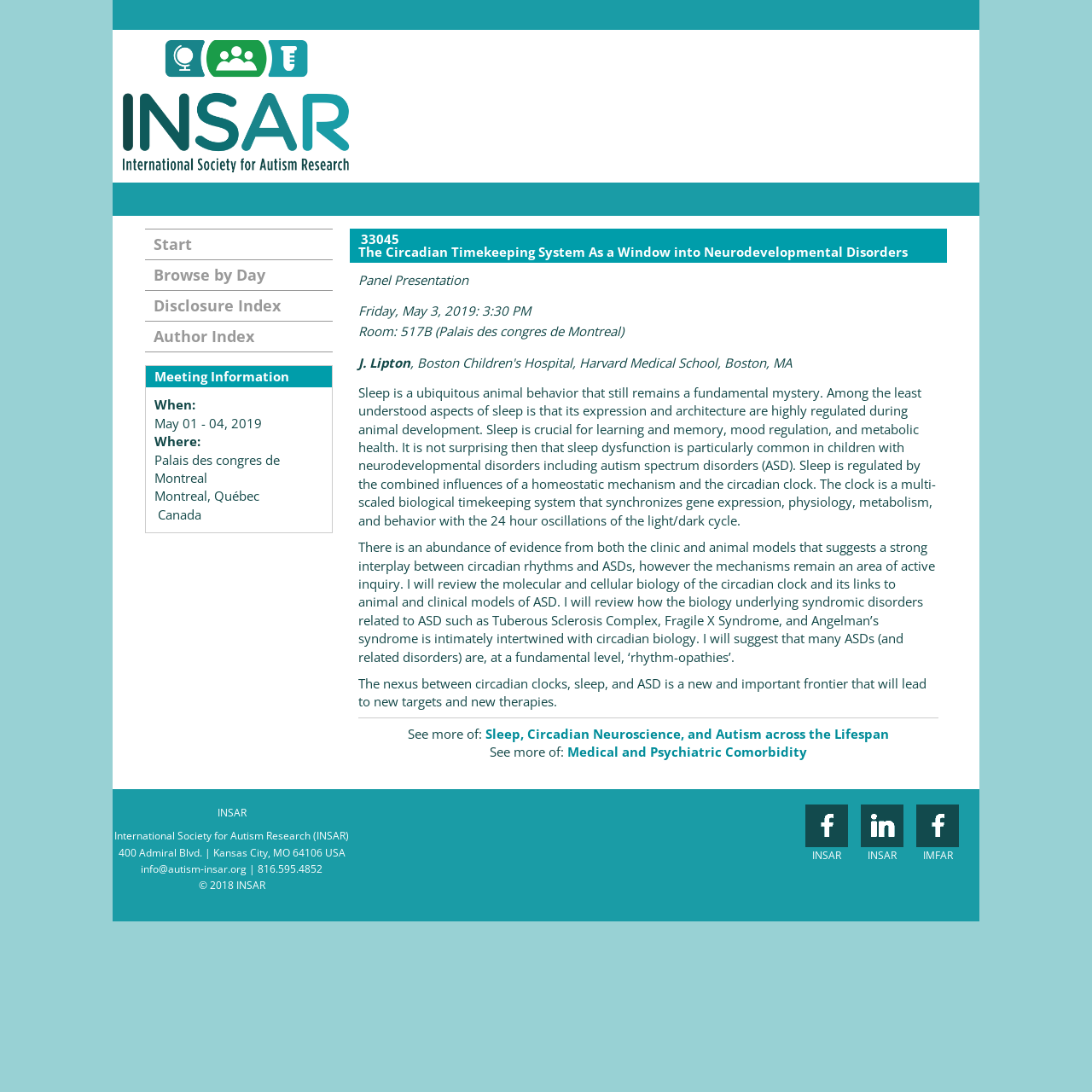Based on the image, provide a detailed response to the question:
What is the title of the panel presentation?

I found the title of the panel presentation by looking at the heading element with the text '33045 The Circadian Timekeeping System As a Window into Neurodevelopmental Disorders' and extracting the main title from it.